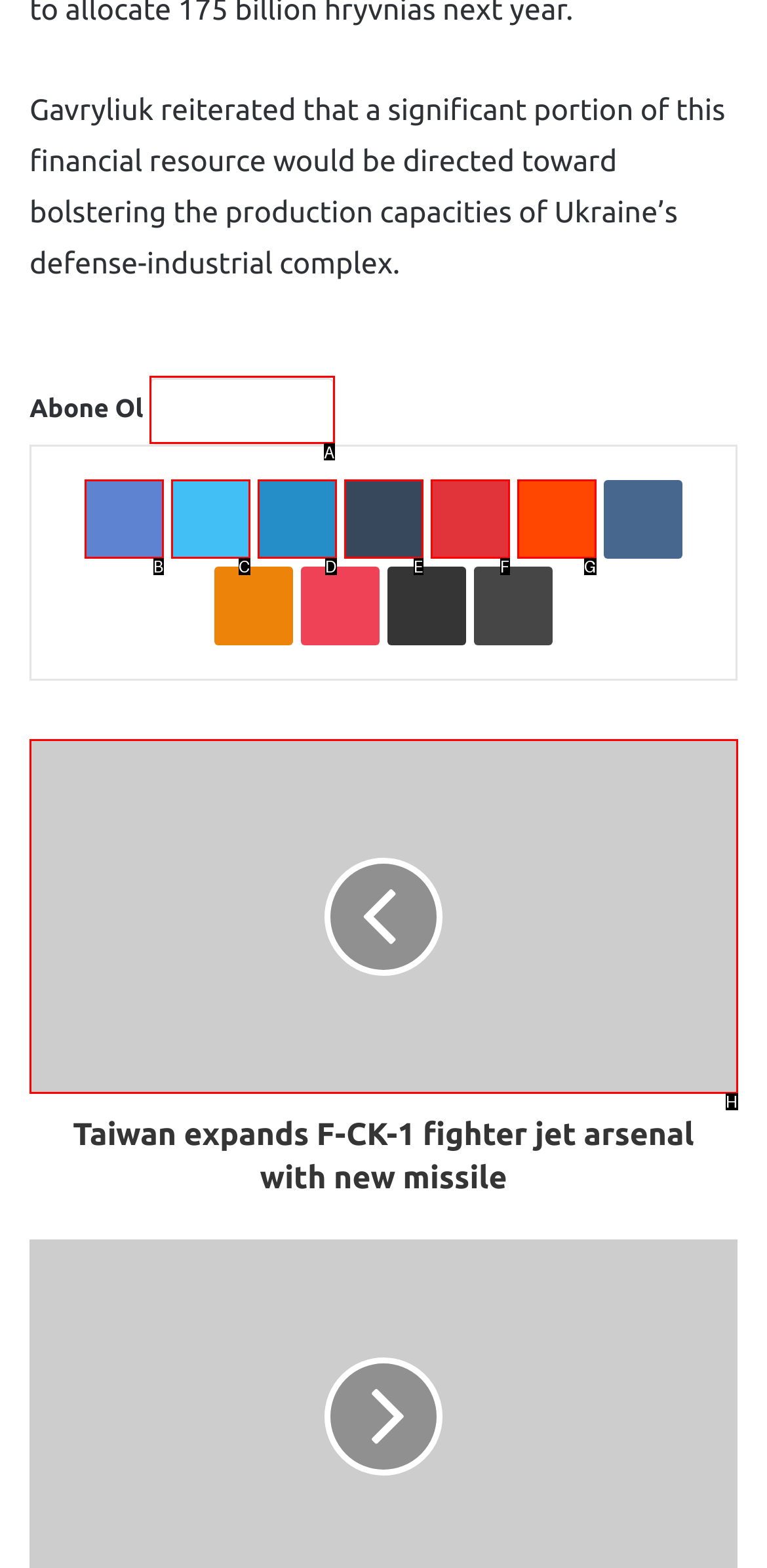Select the right option to accomplish this task: Visit Abone Ol's page. Reply with the letter corresponding to the correct UI element.

A